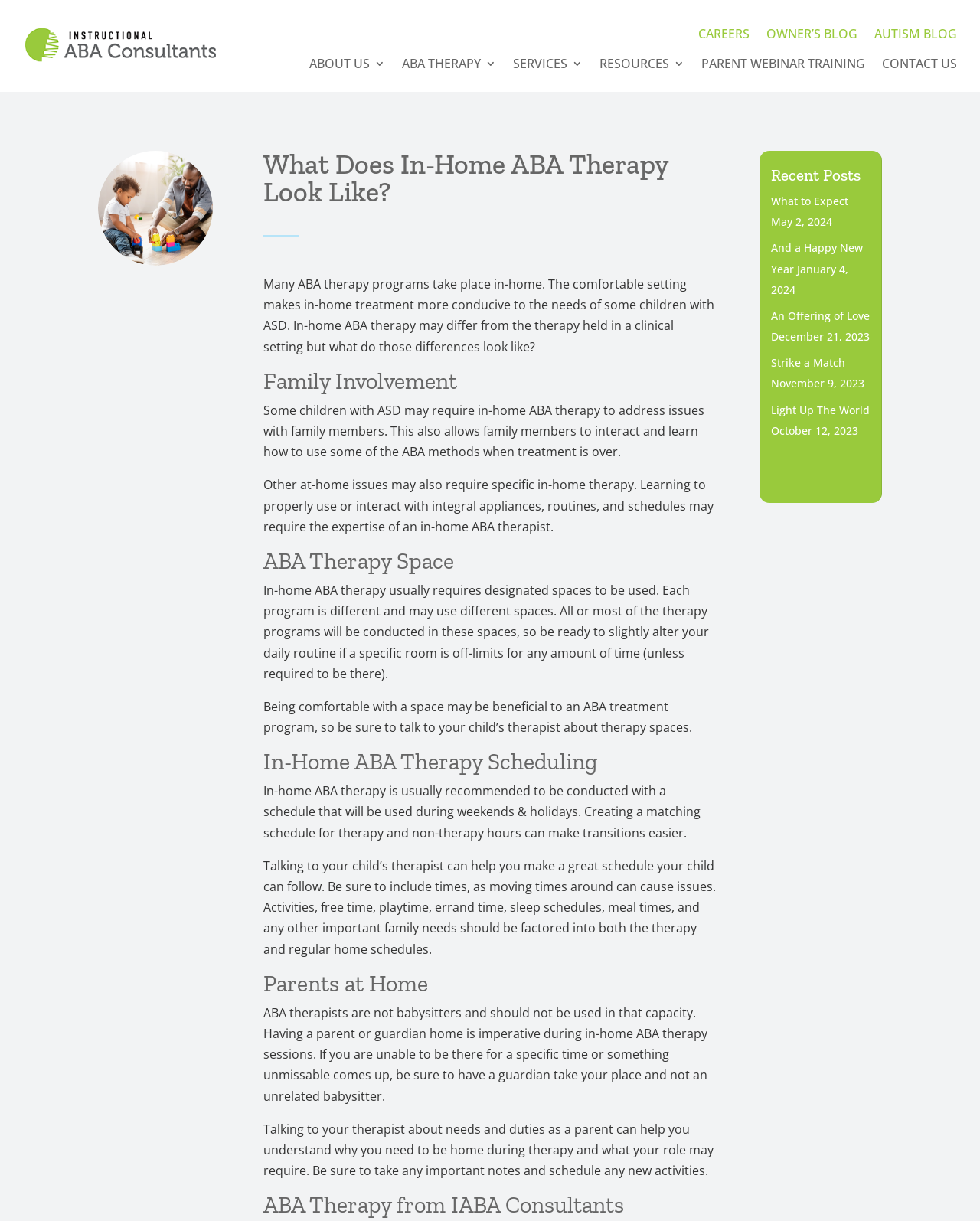Refer to the image and answer the question with as much detail as possible: What is the benefit of using designated spaces for in-home ABA therapy?

According to the webpage, being comfortable with a space may be beneficial to an ABA treatment program, suggesting that using designated spaces for in-home ABA therapy can help the child feel more at ease and receptive to the therapy.